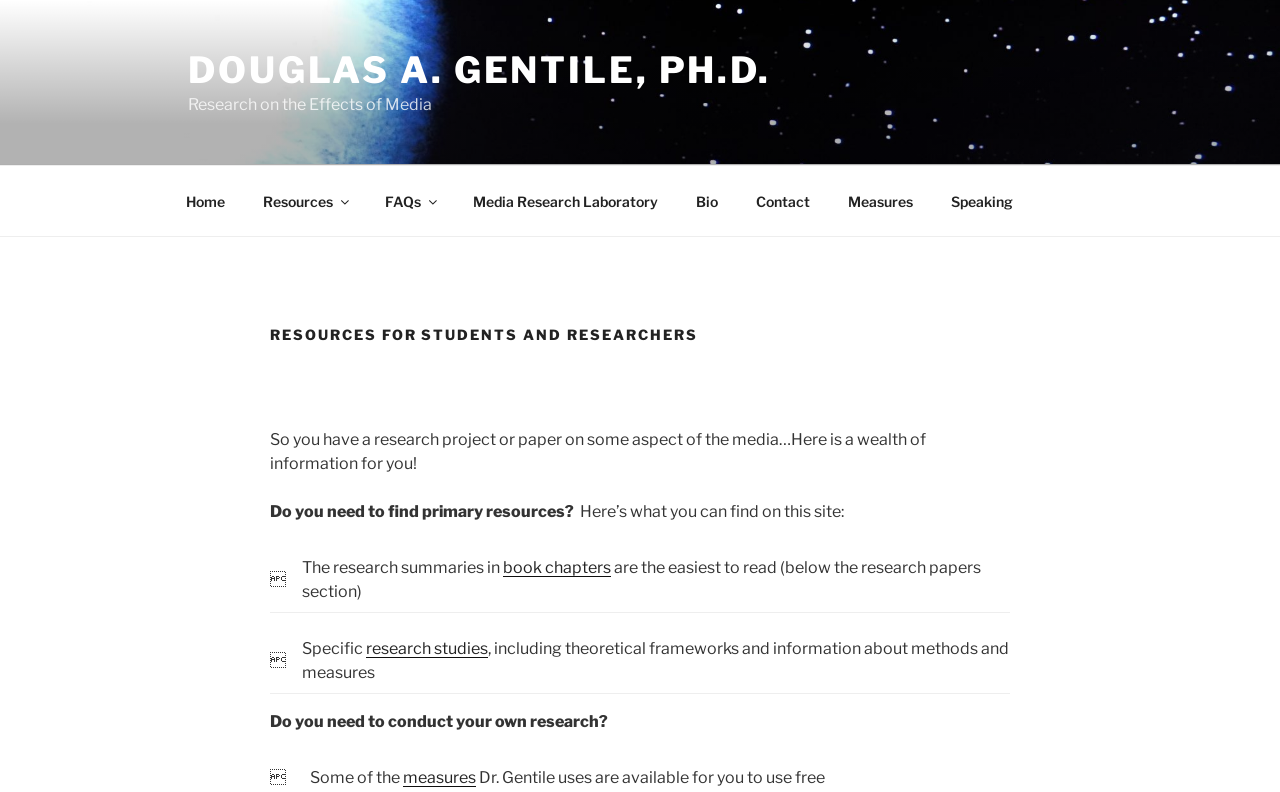What type of information can be found in the 'book chapters' section?
Please use the image to deliver a detailed and complete answer.

The type of information that can be found in the 'book chapters' section can be inferred from the gridcell text 'The research summaries in book chapters are the easiest to read...' which suggests that the 'book chapters' section contains research summaries.